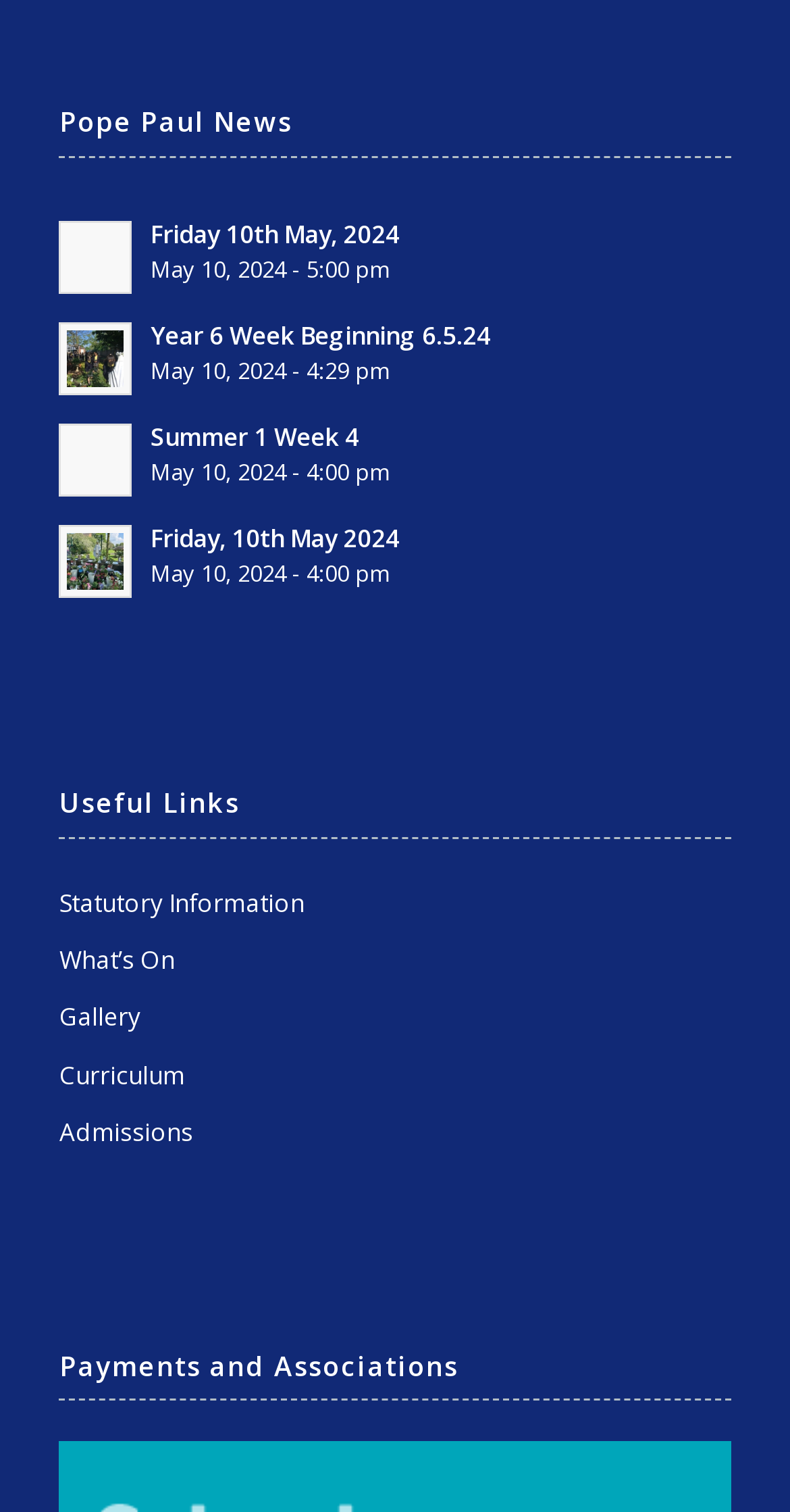Respond to the question below with a concise word or phrase:
What is the date of the 'Friday 10th May, 2024' news?

May 10, 2024